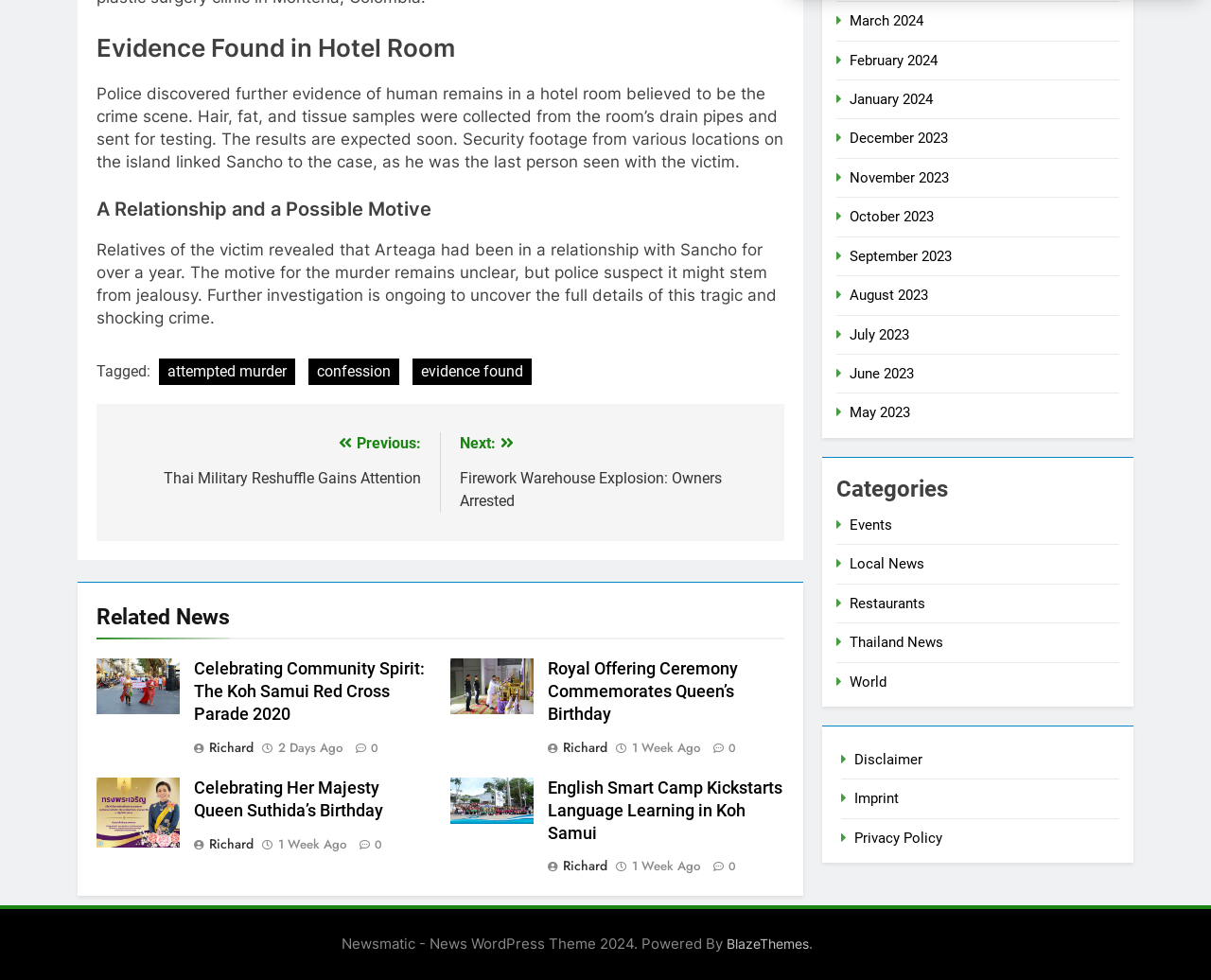Locate the bounding box of the UI element defined by this description: "richard". The coordinates should be given as four float numbers between 0 and 1, formatted as [left, top, right, bottom].

[0.16, 0.851, 0.215, 0.87]